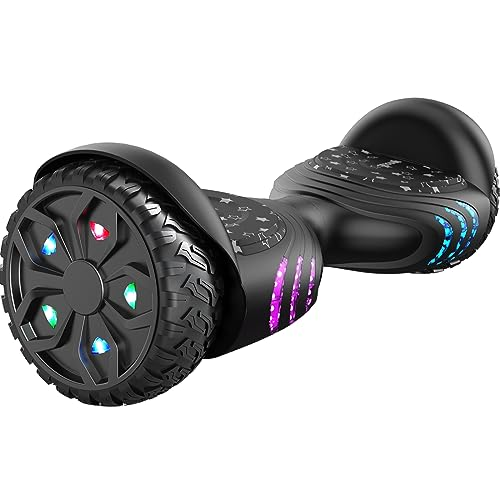Provide a comprehensive description of the image.

The image showcases a TOMOLOO Hoverboard designed for kids aged 6-12, featuring a sleek black design with eye-catching RGB LED lights. The hoverboard is equipped with robust all-terrain wheels designed for various surfaces, ensuring a smooth riding experience. Highlighting its advanced self-balancing technology, this hoverboard is perfect for both beginners and seasoned riders. With built-in Bluetooth connectivity and a high-quality speaker, it promises an immersive audio experience, adding fun and excitement to every ride. Ideal for young adventurers, it combines safety and style, making it an excellent choice for outdoor adventures.